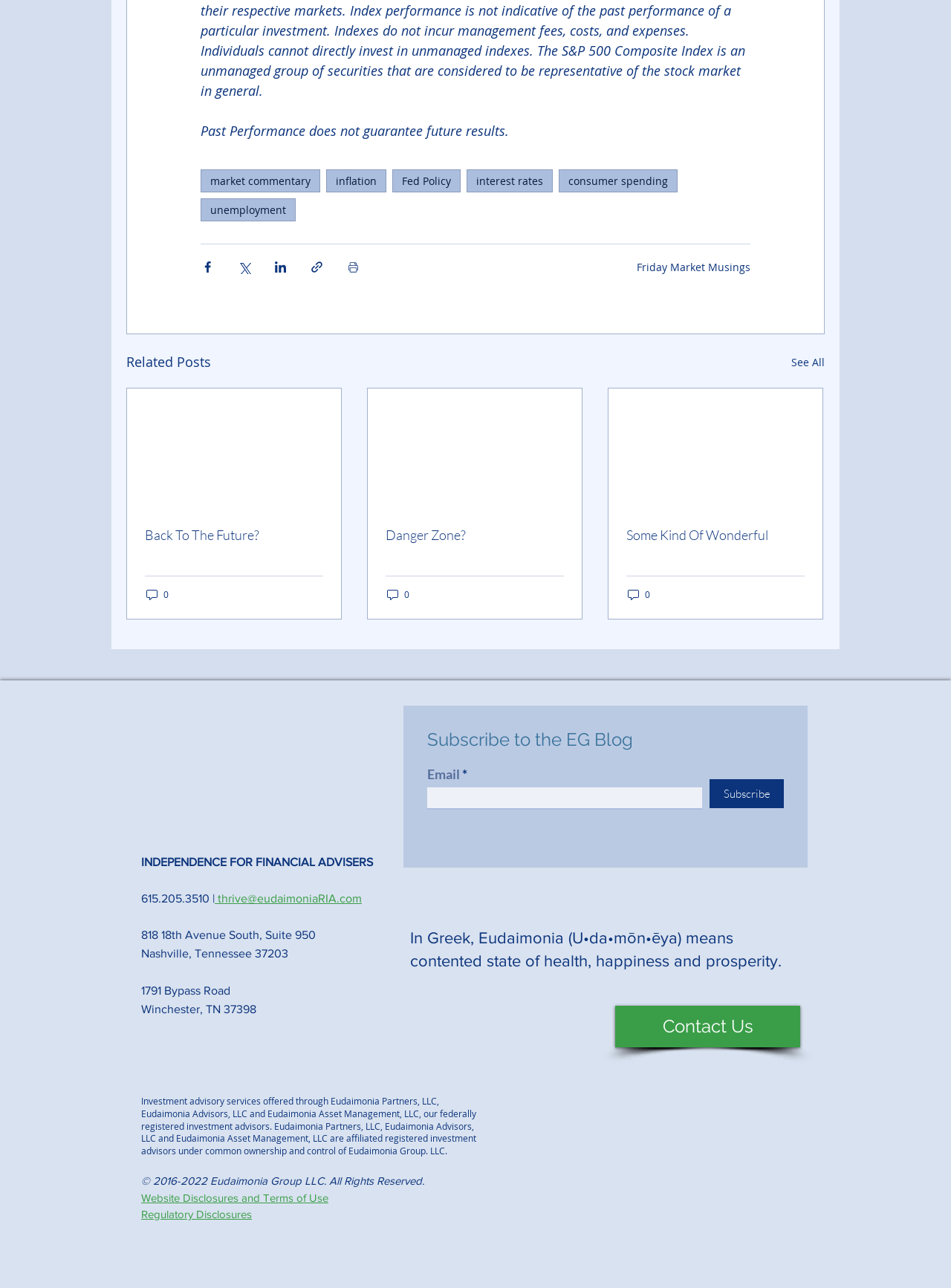Show the bounding box coordinates for the HTML element described as: "See All".

[0.832, 0.257, 0.867, 0.274]